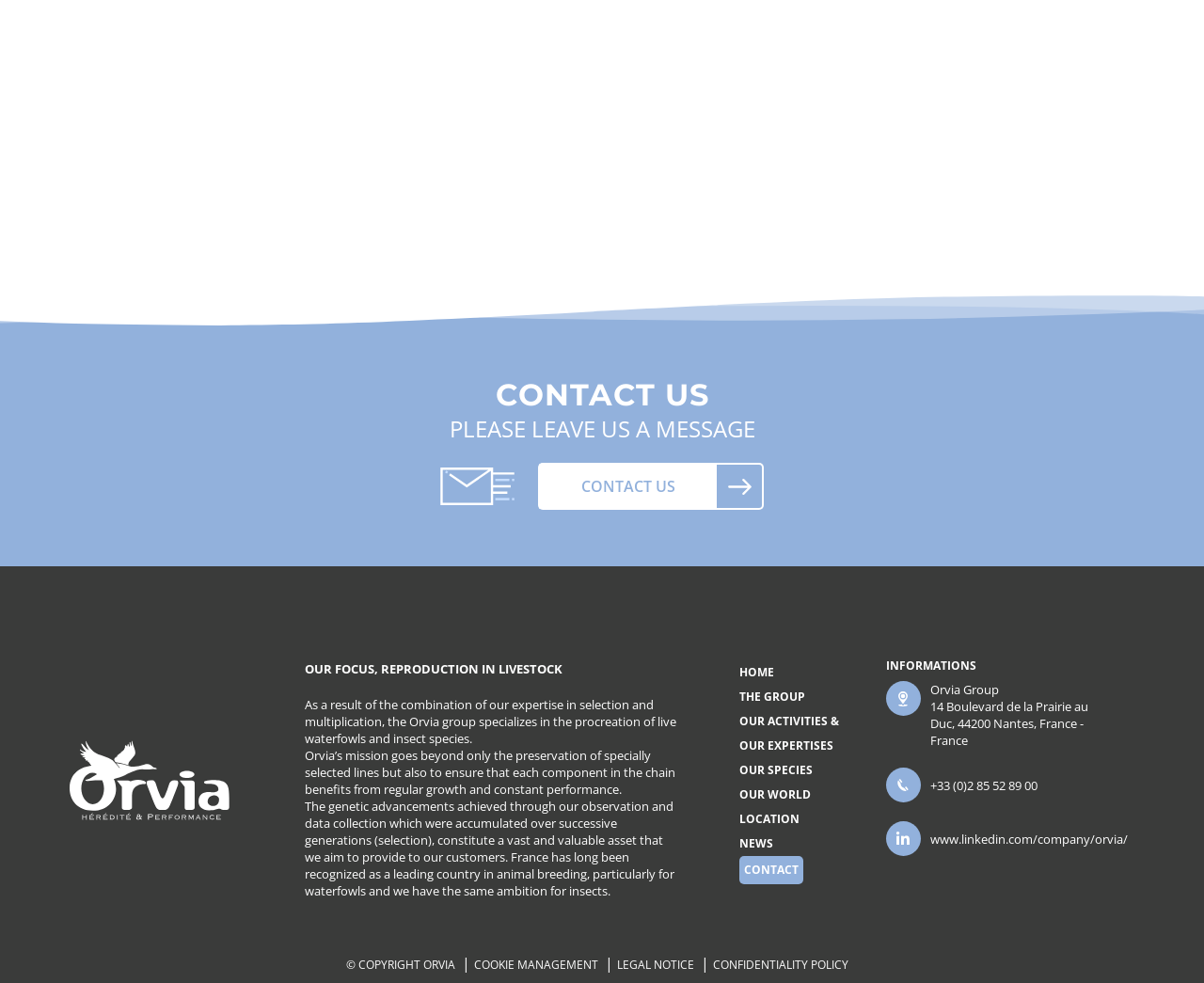Given the description "www.linkedin.com/company/orvia/", determine the bounding box of the corresponding UI element.

[0.765, 0.845, 0.924, 0.862]